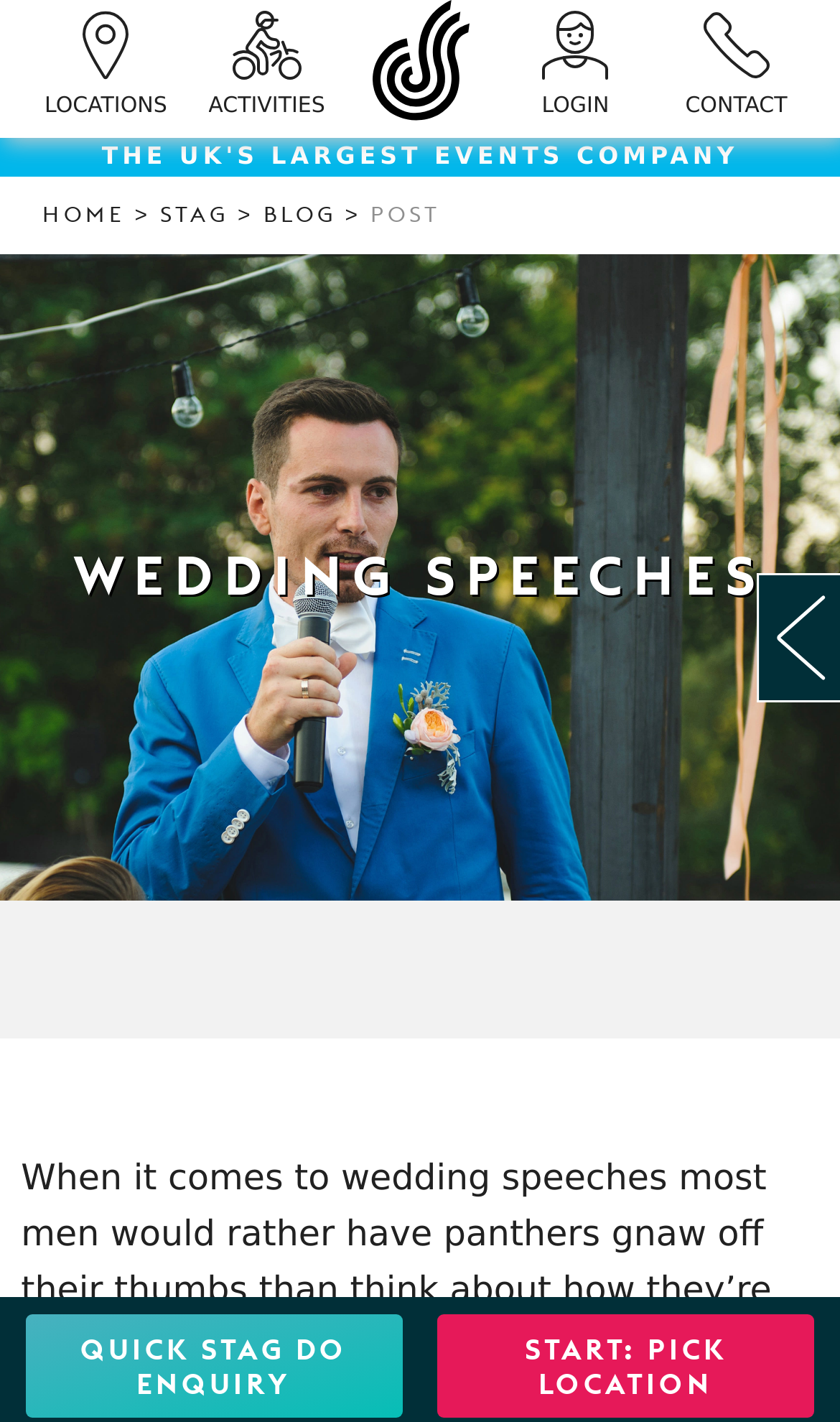Based on what you see in the screenshot, provide a thorough answer to this question: What is the likely purpose of the image at the top of the webpage?

The image at the top of the webpage, which spans the entire width of the page, is likely to be decorative or illustrative, setting the tone and atmosphere for the rest of the webpage, which is focused on providing help and advice related to wedding speeches.